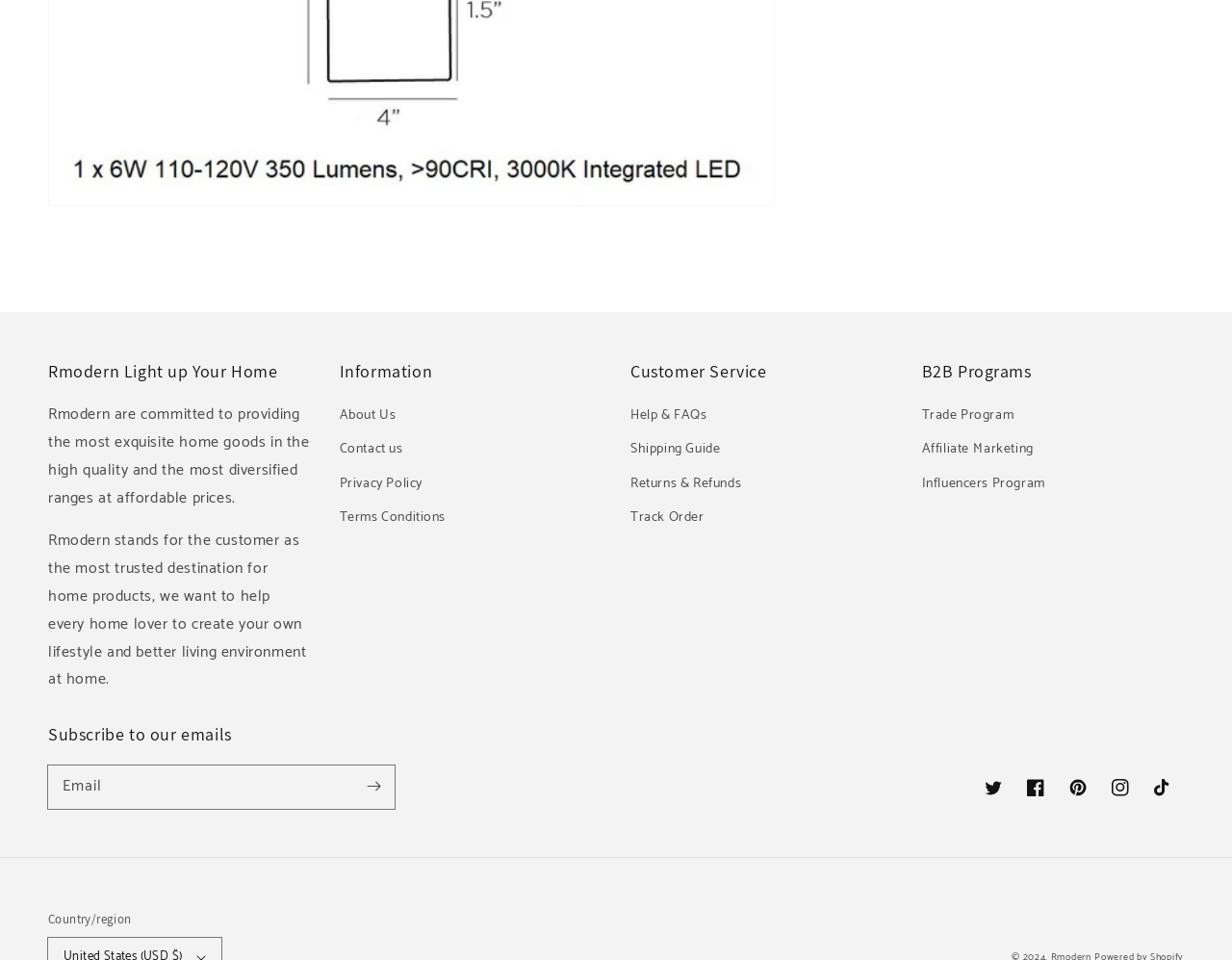Please identify the bounding box coordinates of the element I should click to complete this instruction: 'Follow Rmodern on Instagram'. The coordinates should be given as four float numbers between 0 and 1, like this: [left, top, right, bottom].

[0.892, 0.798, 0.927, 0.842]